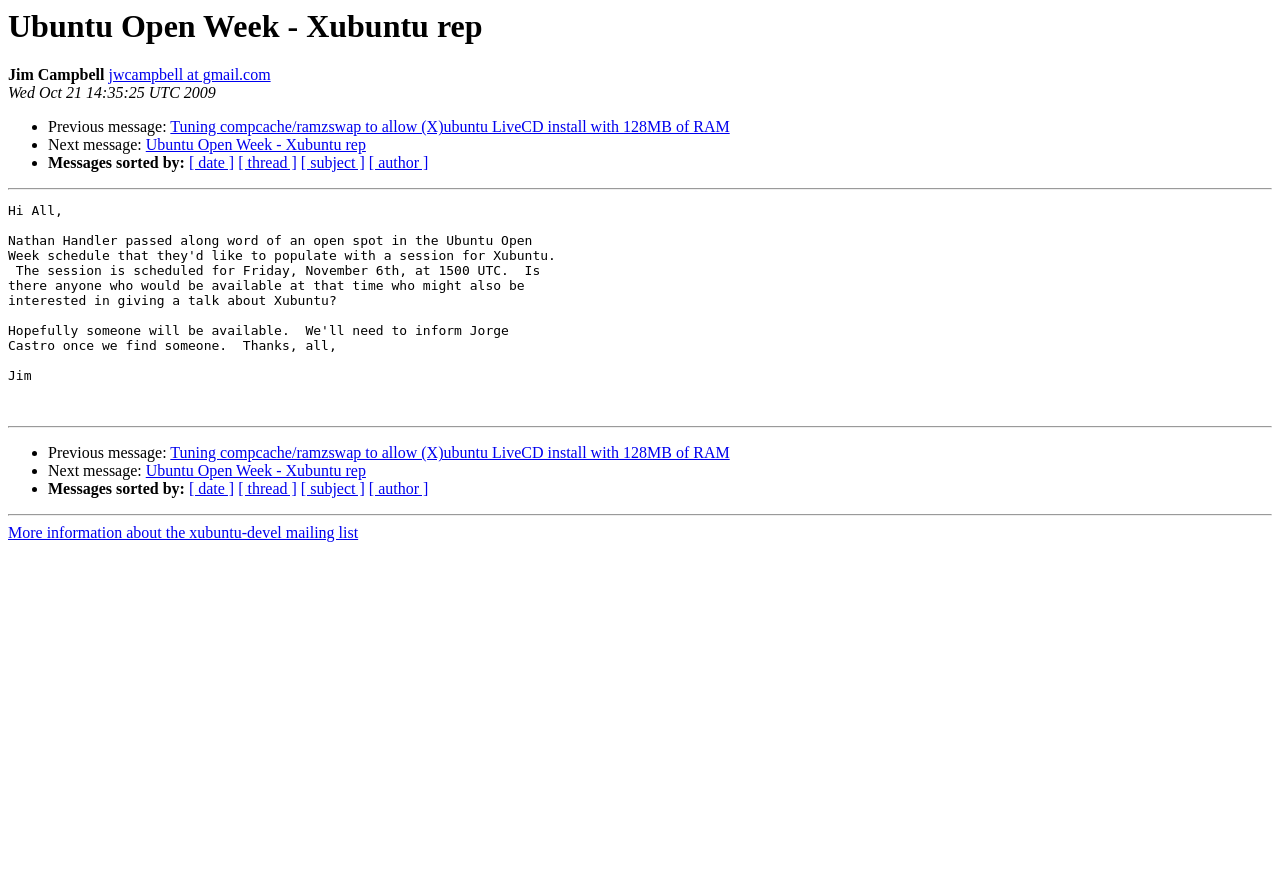Please find and provide the title of the webpage.

Ubuntu Open Week - Xubuntu rep